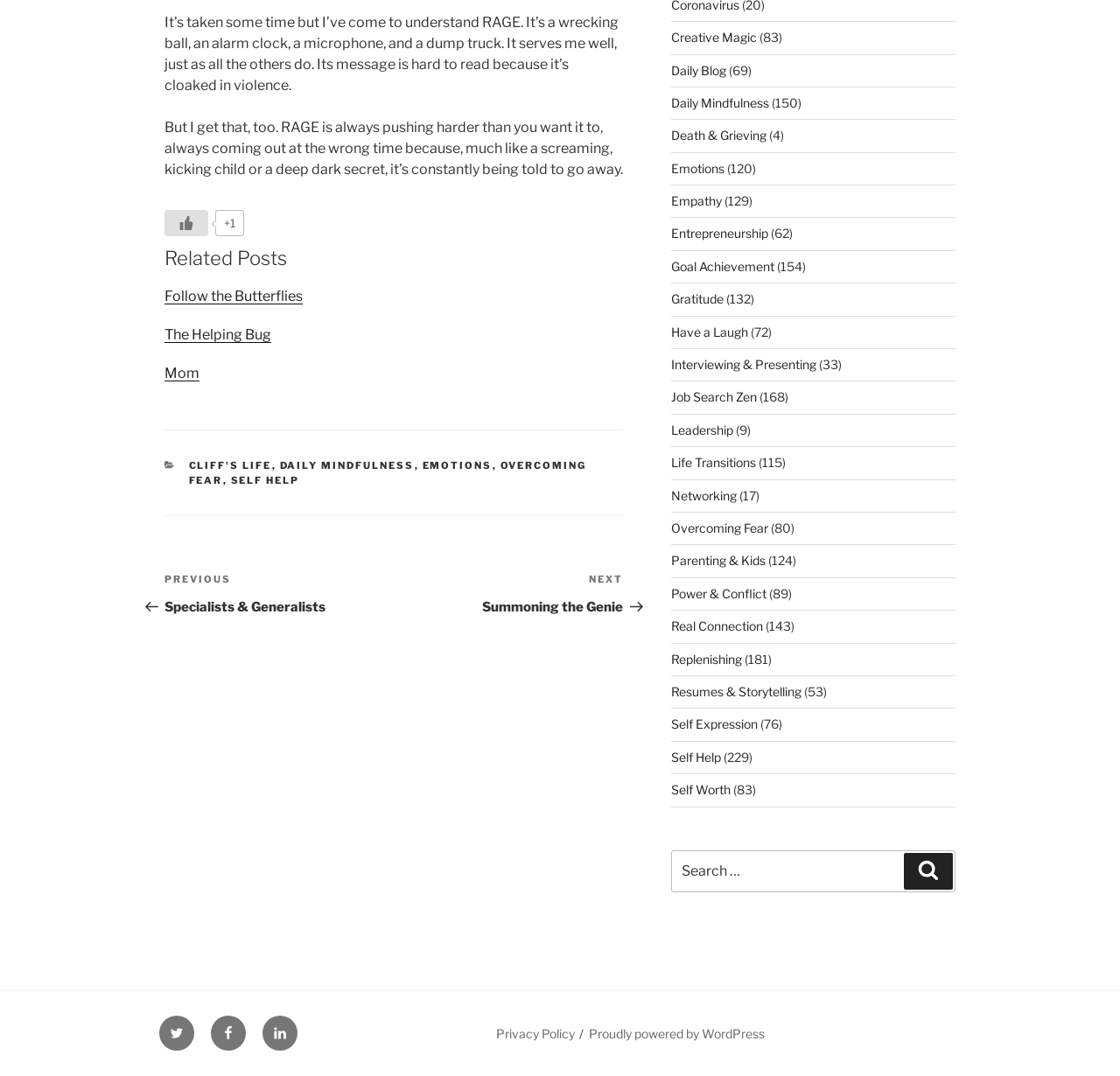Find the bounding box coordinates for the area that should be clicked to accomplish the instruction: "Search for something".

[0.599, 0.79, 0.853, 0.829]